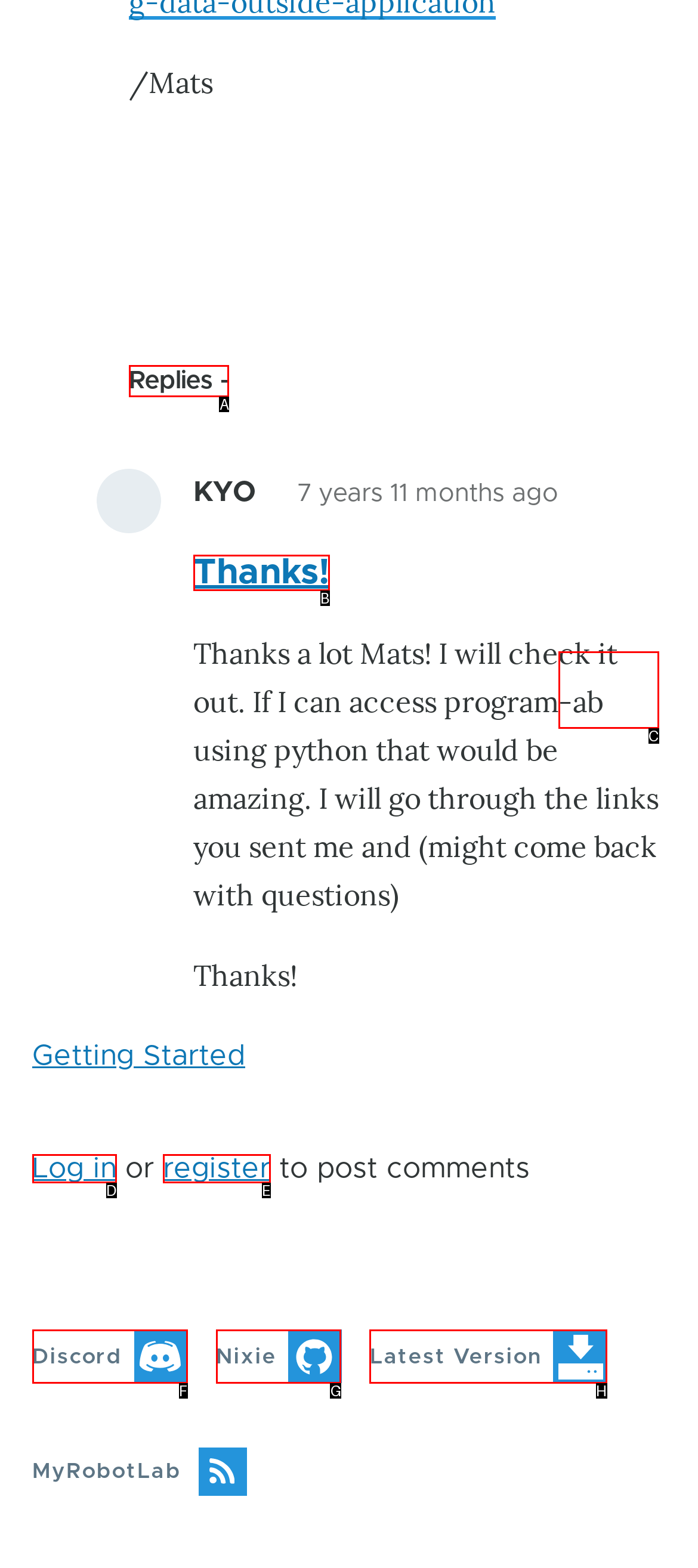Identify which HTML element should be clicked to fulfill this instruction: Click the 'Replies -' button Reply with the correct option's letter.

A